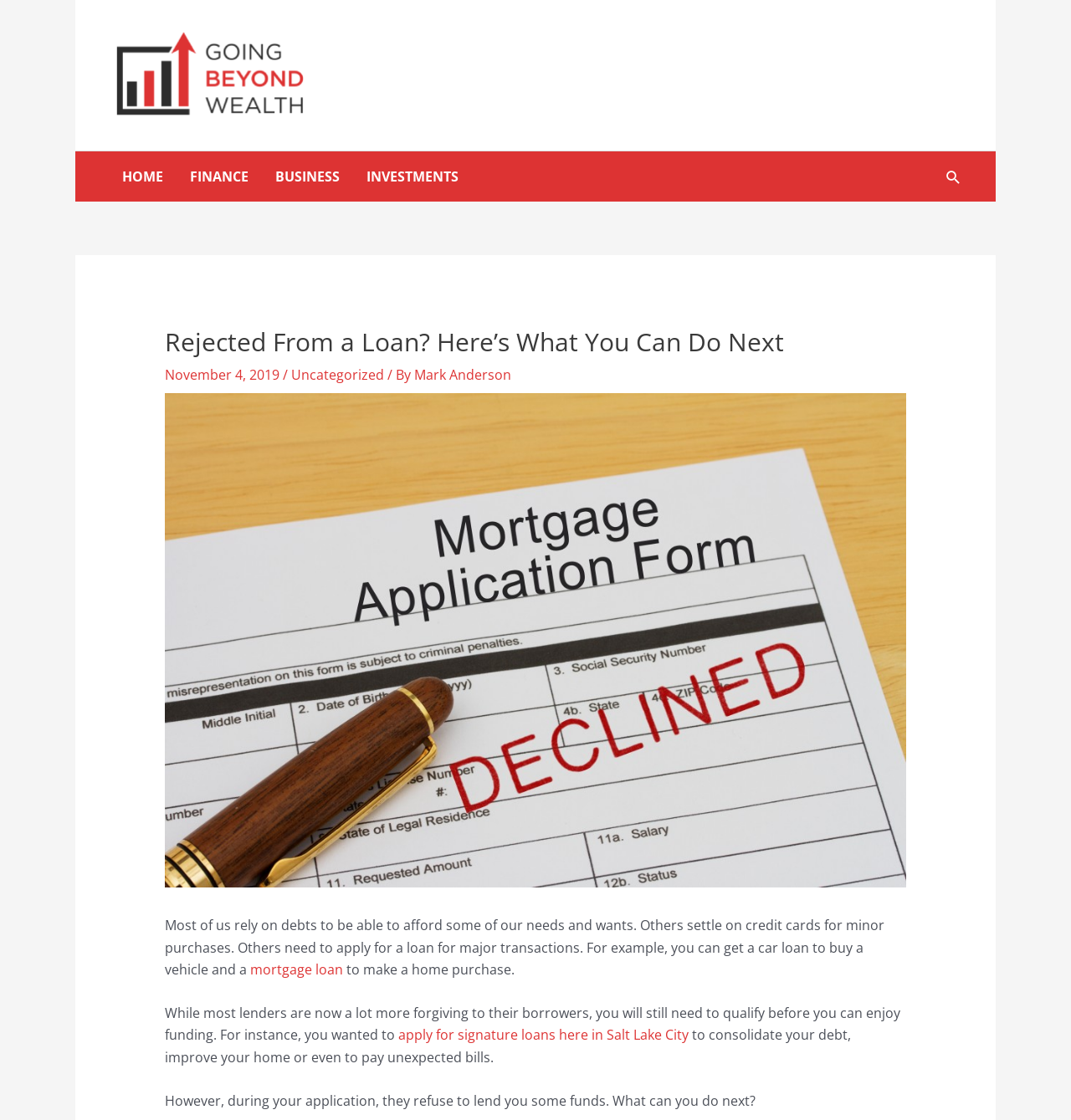Please locate the bounding box coordinates of the element's region that needs to be clicked to follow the instruction: "Explore the 'Uncategorized' section". The bounding box coordinates should be provided as four float numbers between 0 and 1, i.e., [left, top, right, bottom].

[0.272, 0.326, 0.358, 0.343]